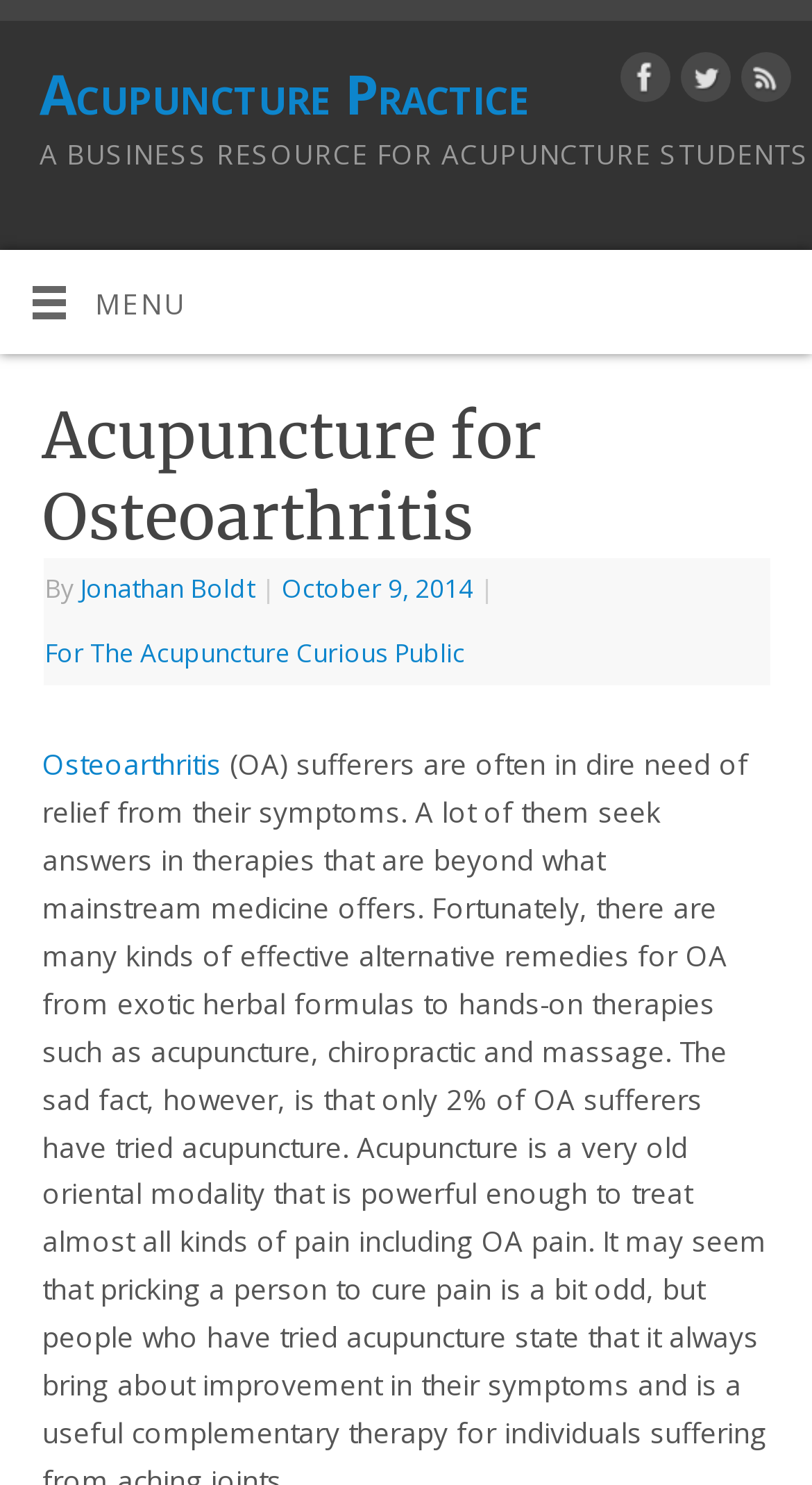Provide the bounding box coordinates in the format (top-left x, top-left y, bottom-right x, bottom-right y). All values are floating point numbers between 0 and 1. Determine the bounding box coordinate of the UI element described as: parent_node: Search for: name="s" placeholder="Search..."

None